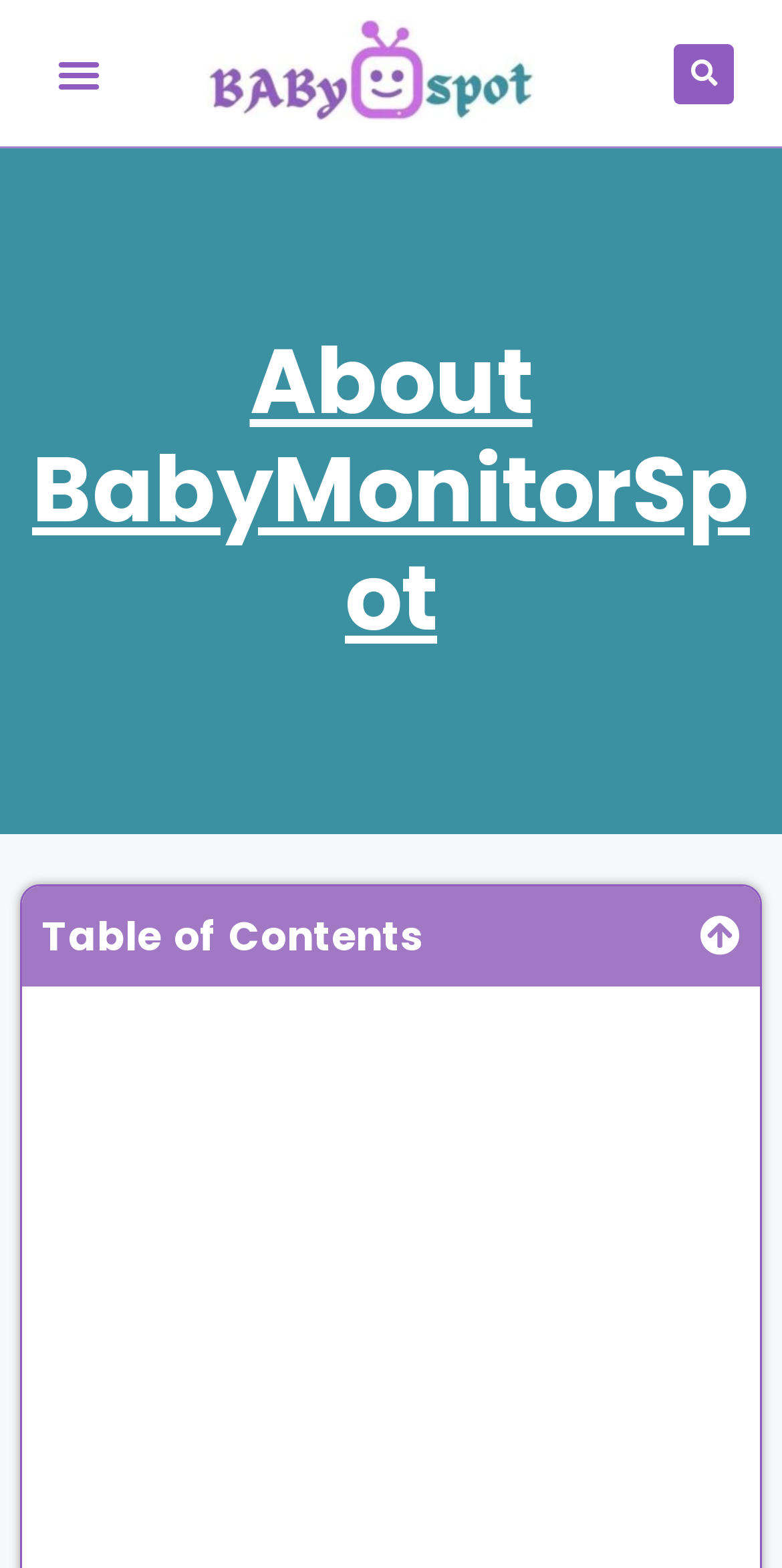Is the menu toggled?
Based on the visual content, answer with a single word or a brief phrase.

No